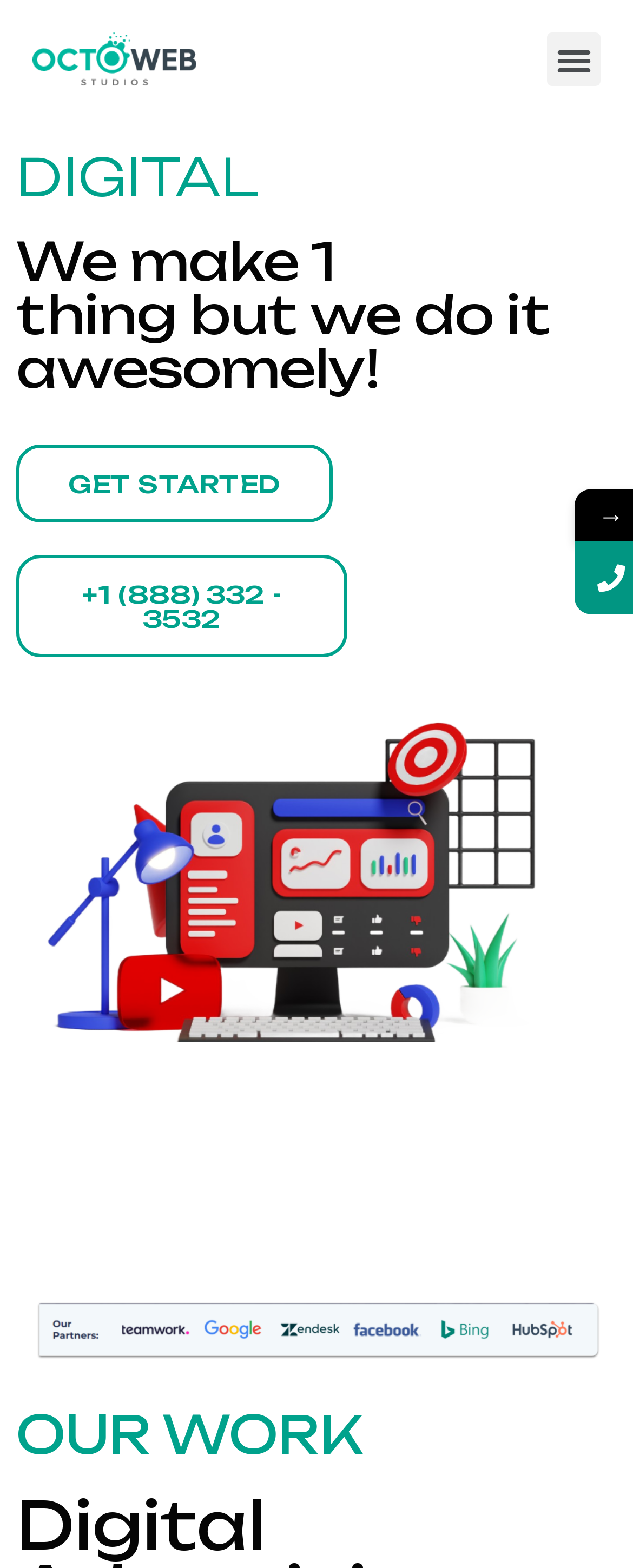Use one word or a short phrase to answer the question provided: 
How many images are on the webpage?

3